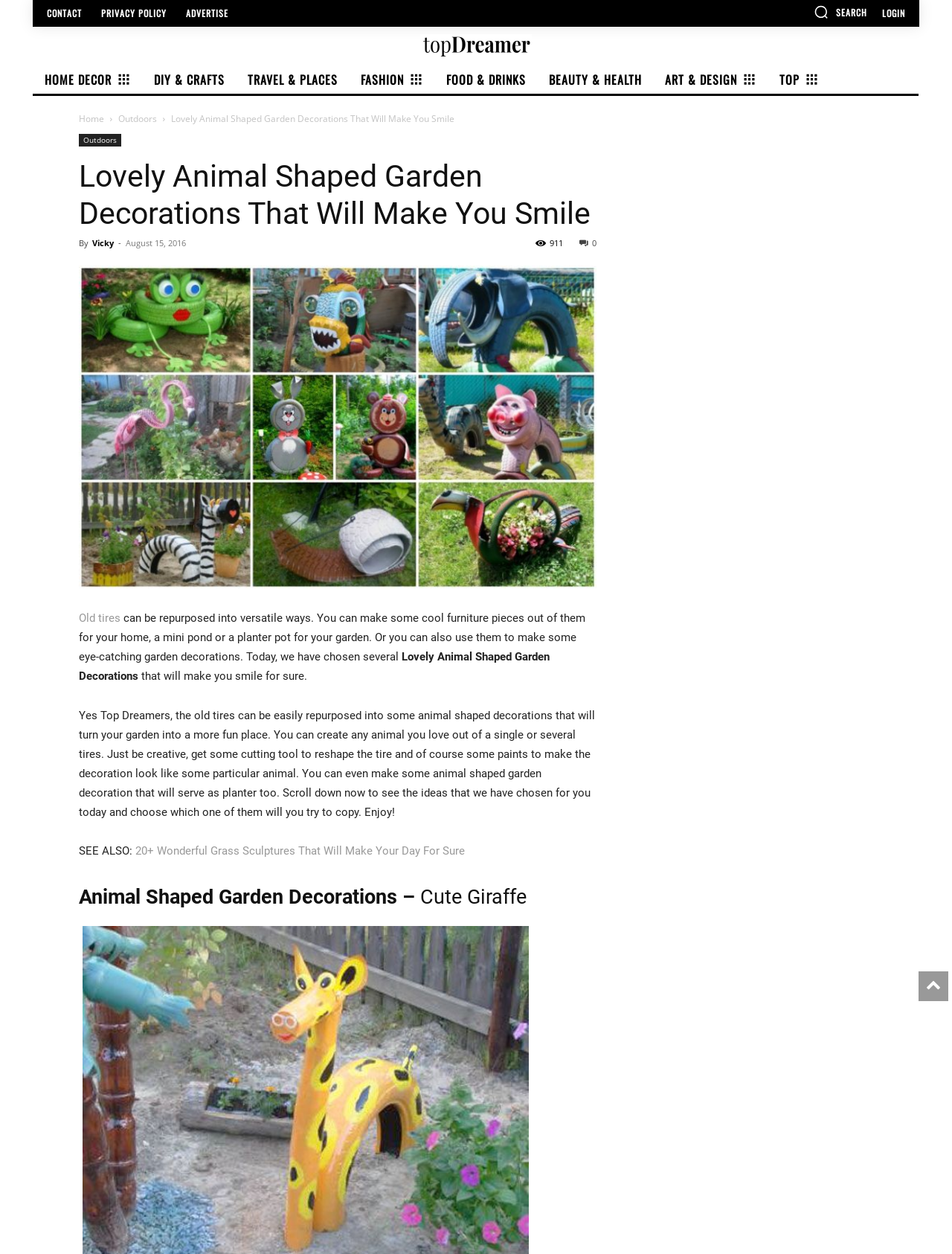What can old tires be repurposed into?
Please provide a comprehensive answer based on the visual information in the image.

According to the webpage, old tires can be repurposed into versatile ways, including making some cool furniture pieces for the home, a mini pond or a planter pot for the garden, or some eye-catching garden decorations.